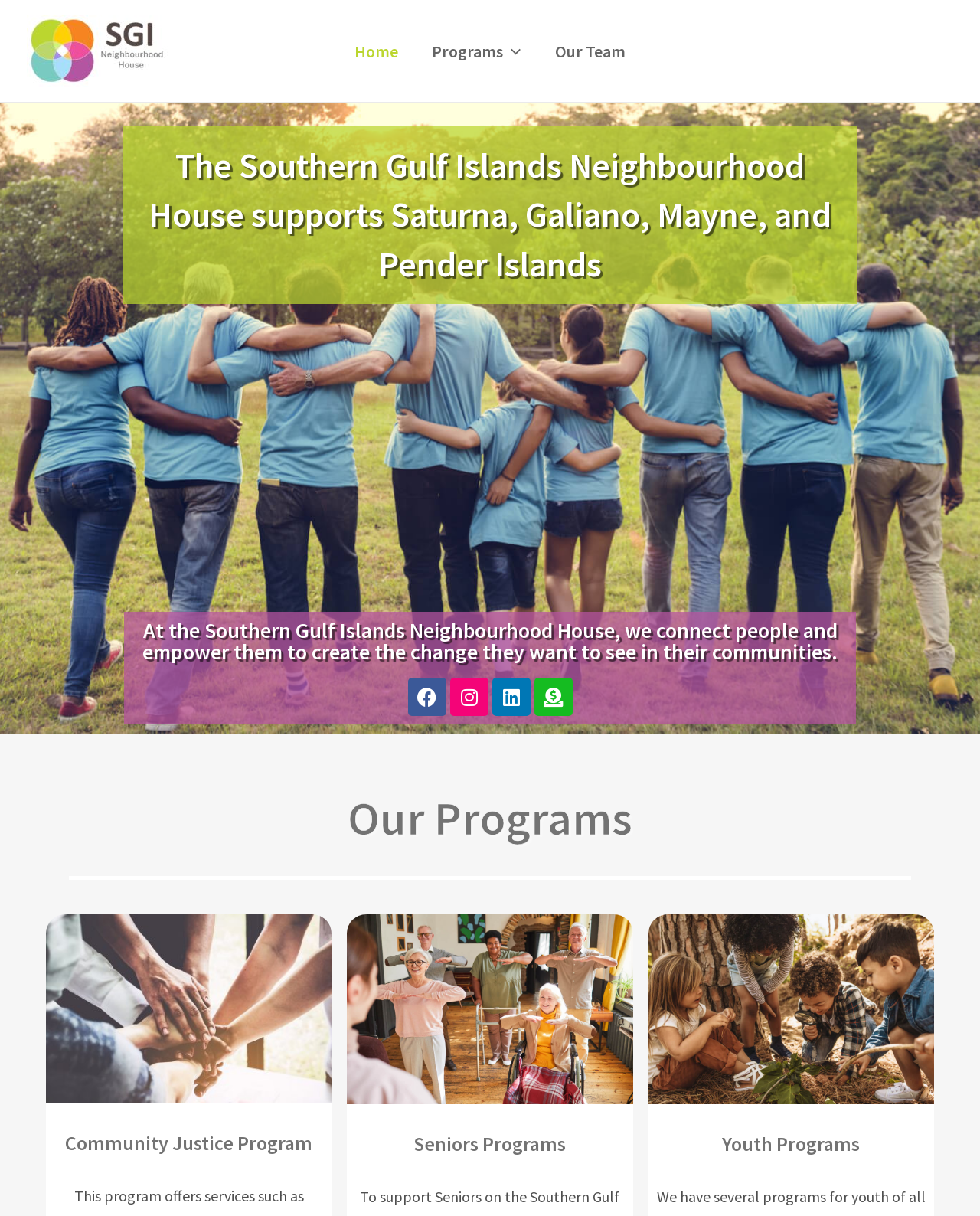Detail the various sections and features present on the webpage.

The webpage is about the Southern Gulf Islands Neighbourhood House, which serves individuals and families of Saturna, Galiano, Mayne, and Pender Islands. At the top left, there is a logo image of the organization, accompanied by a link to the homepage. 

To the right of the logo, there is a navigation menu with three links: "Home", "Programs Menu Toggle", and "Our Team". The "Programs Menu Toggle" link has a menu toggle icon next to it. 

Below the navigation menu, there is a heading that describes the organization's mission, stating that it supports the mentioned islands. This is followed by a paragraph of text that explains how the organization connects people and empowers them to create change in their communities. 

On the same level, there are four social media links: Facebook, Instagram, Linkedin, and a "Donate" button with a money icon. 

Further down, there is a heading titled "Our Programs", which is followed by three sections: "Team members collaboratively stacking their hands in unity", "Community Justice Program", and "Seniors Programs". Each section has a heading and an image related to the program. The images depict team members, seniors participating in a group social activity, and children playing in a forest. 

Finally, there is a section titled "Youth Programs" with a heading and an image of four children playing with leaves in the forest.